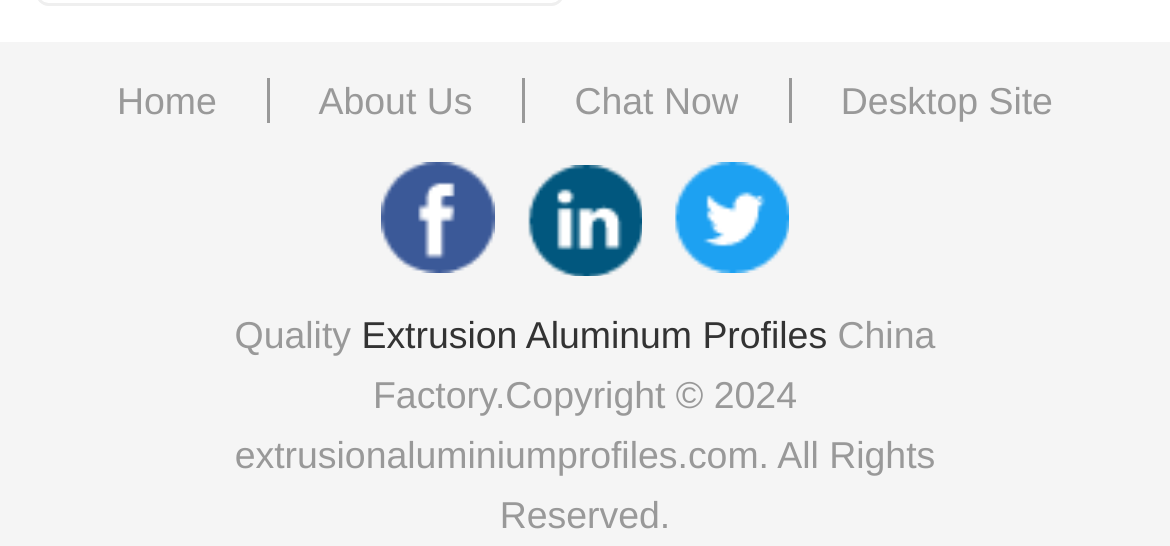What is the quality focus of the website?
Provide a concise answer using a single word or phrase based on the image.

Quality